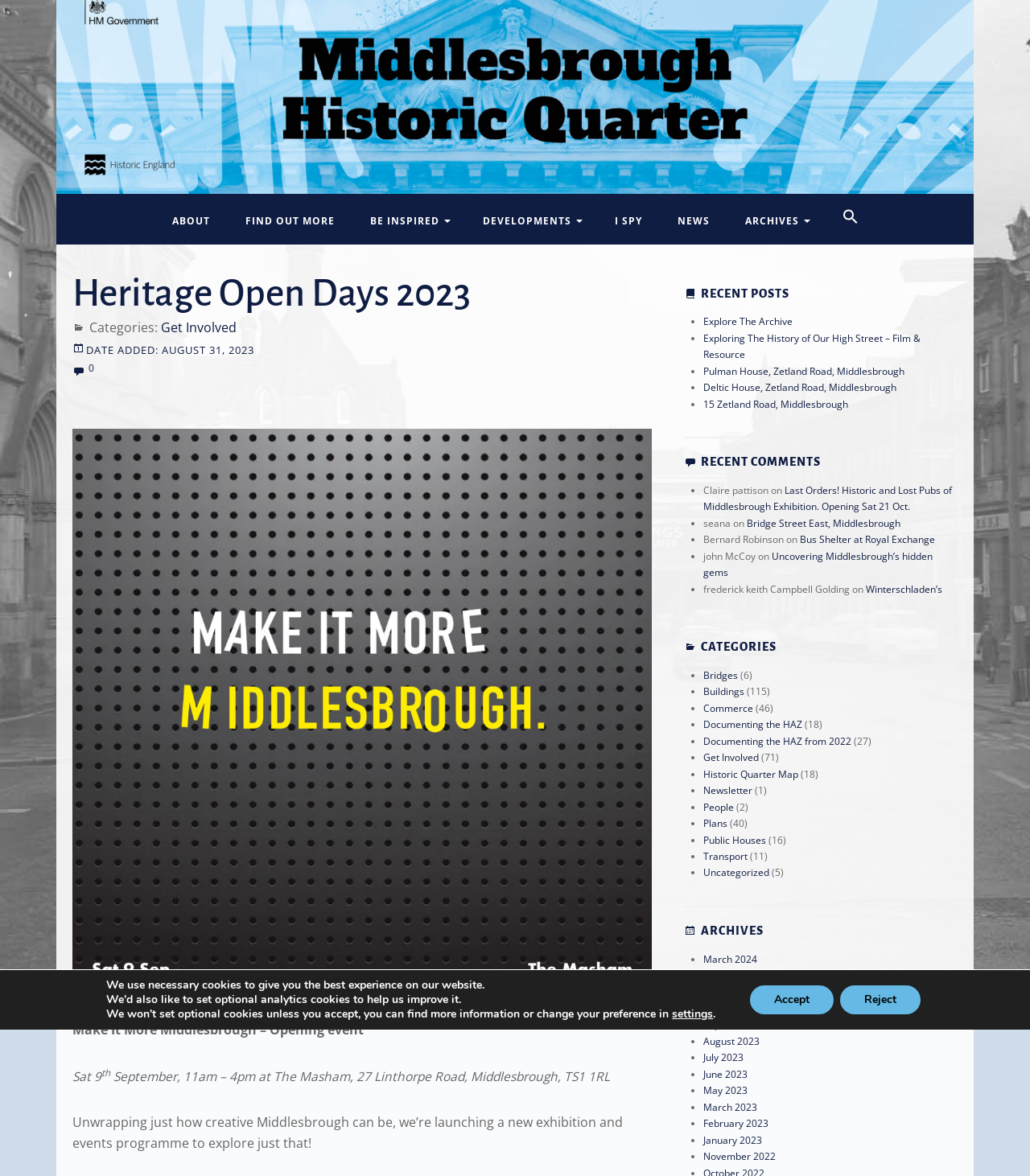Provide the bounding box coordinates for the area that should be clicked to complete the instruction: "Read more about 'Make It More Middlesbrough'".

[0.07, 0.868, 0.353, 0.883]